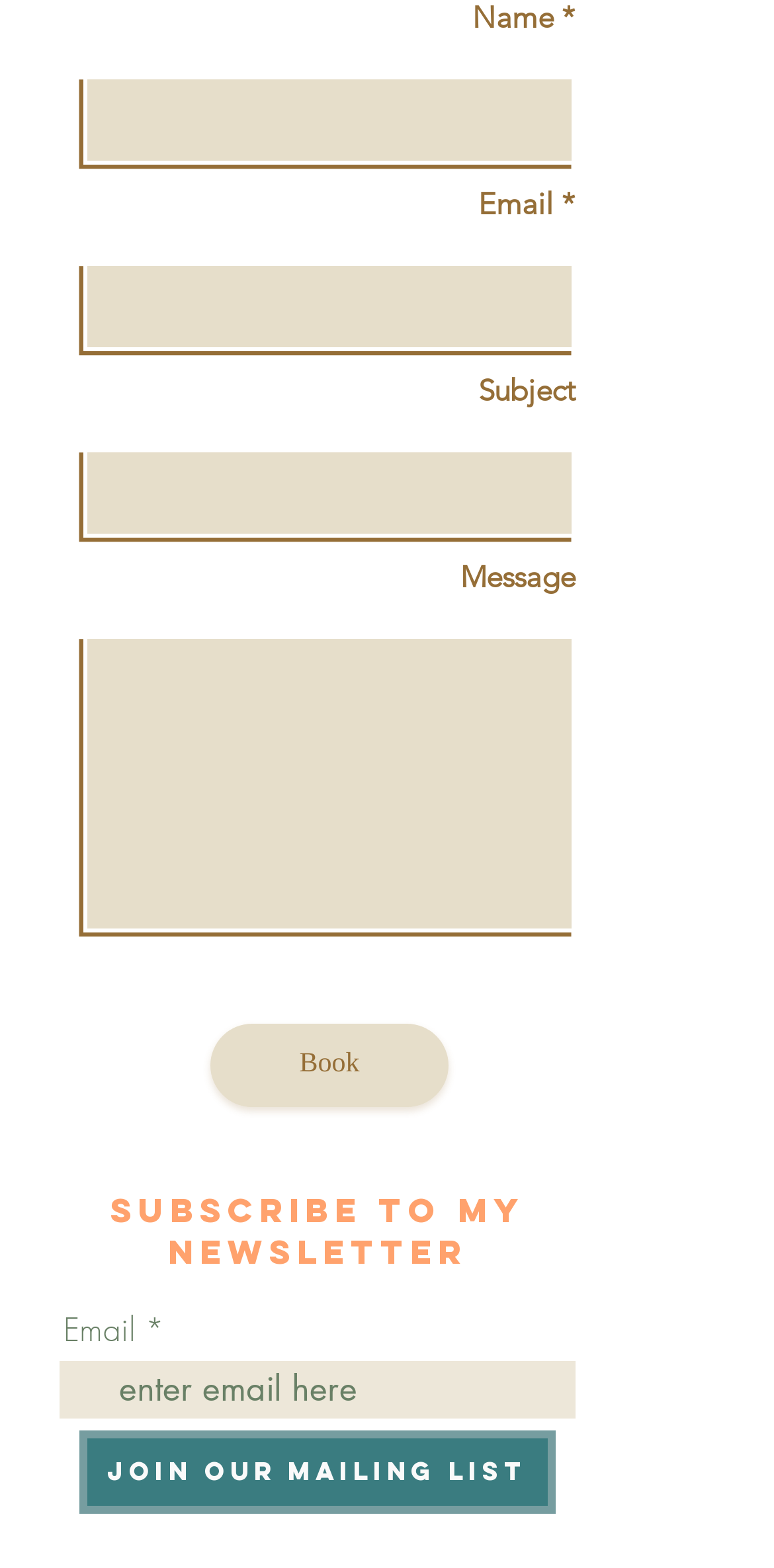Please give a concise answer to this question using a single word or phrase: 
What is the purpose of the 'Book' button?

Unknown